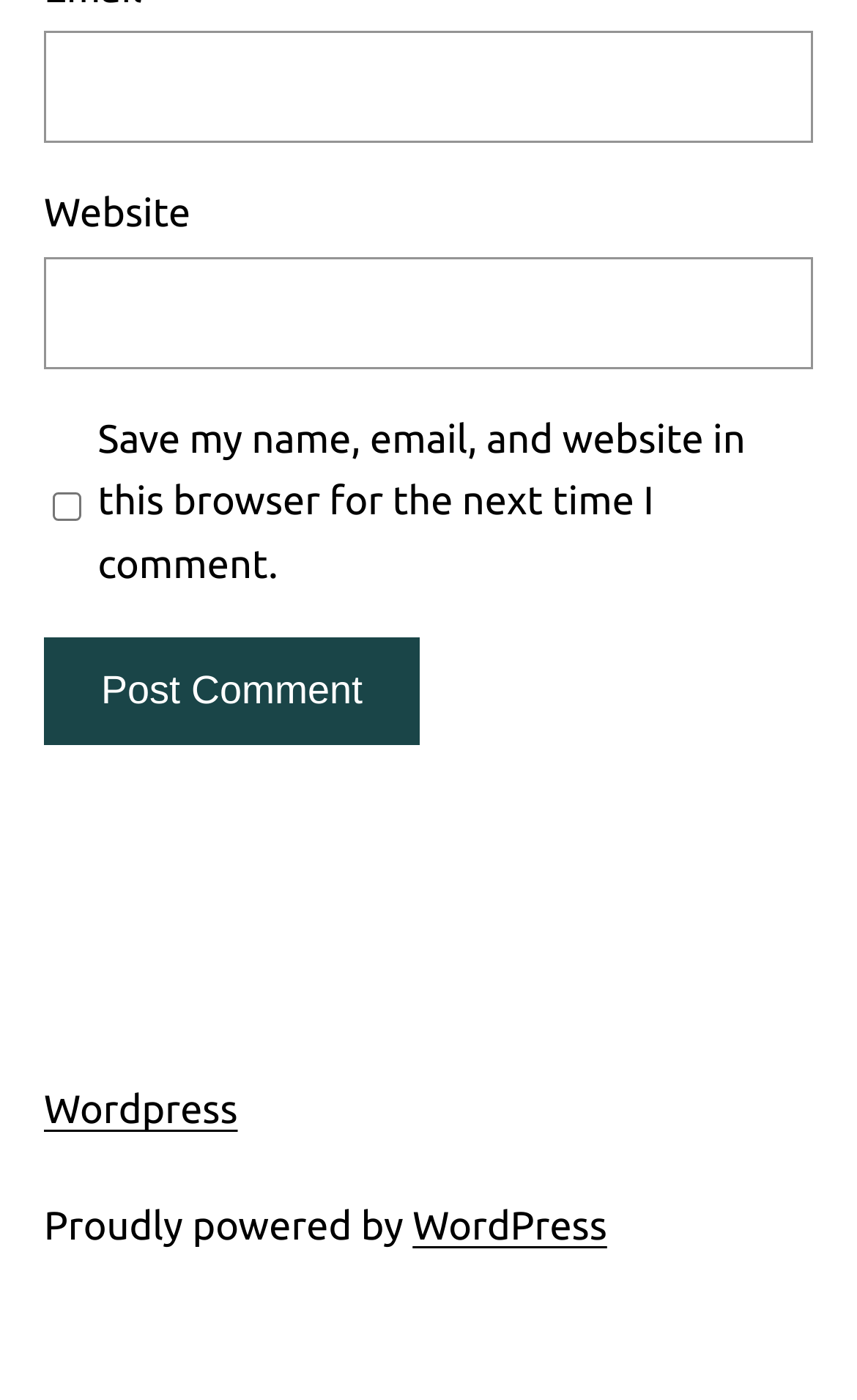Please answer the following question using a single word or phrase: Is the 'Email' textbox required?

Yes